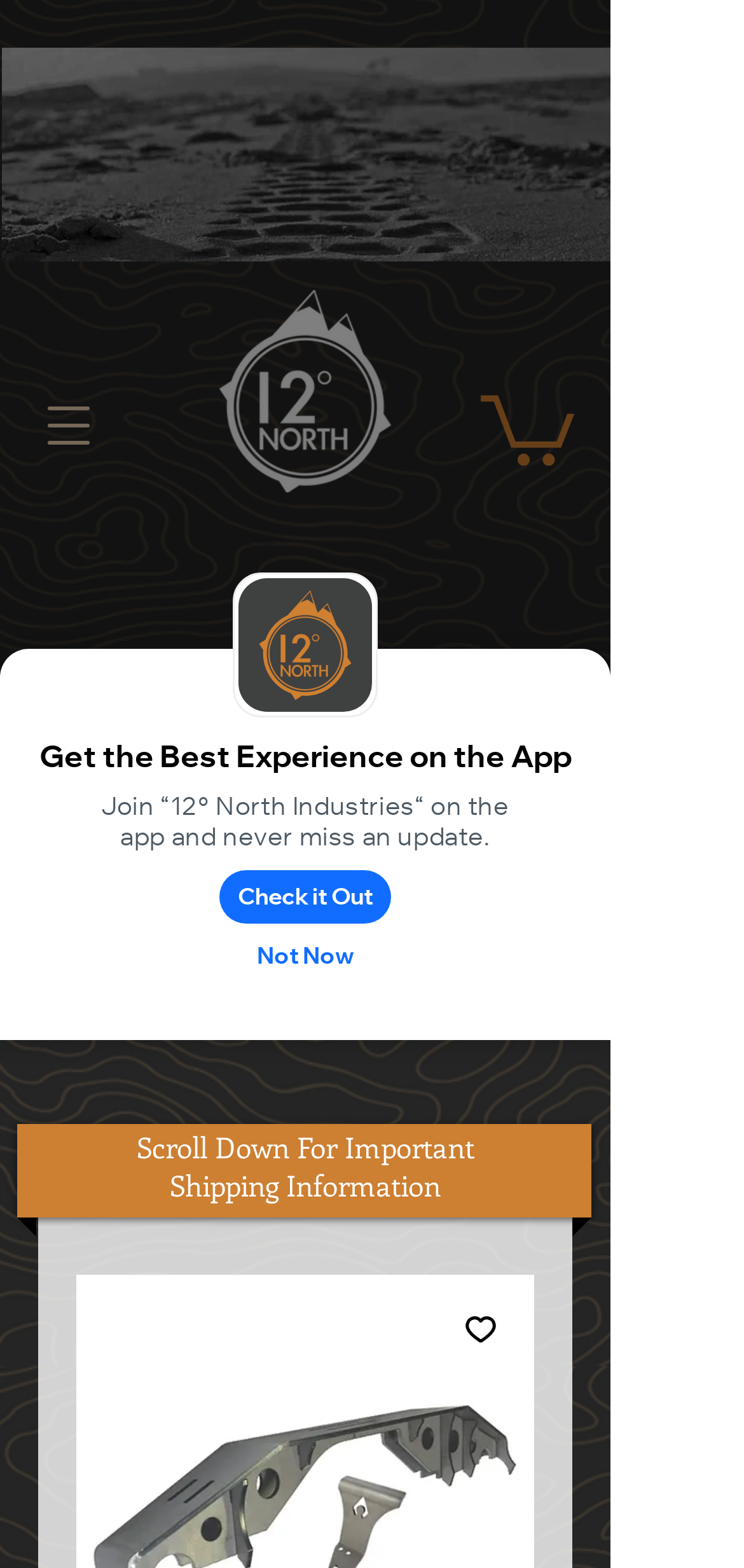Using the given description, provide the bounding box coordinates formatted as (top-left x, top-left y, bottom-right x, bottom-right y), with all values being floating point numbers between 0 and 1. Description: ㅤㅤNot Nowㅤㅤ

[0.295, 0.593, 0.525, 0.627]